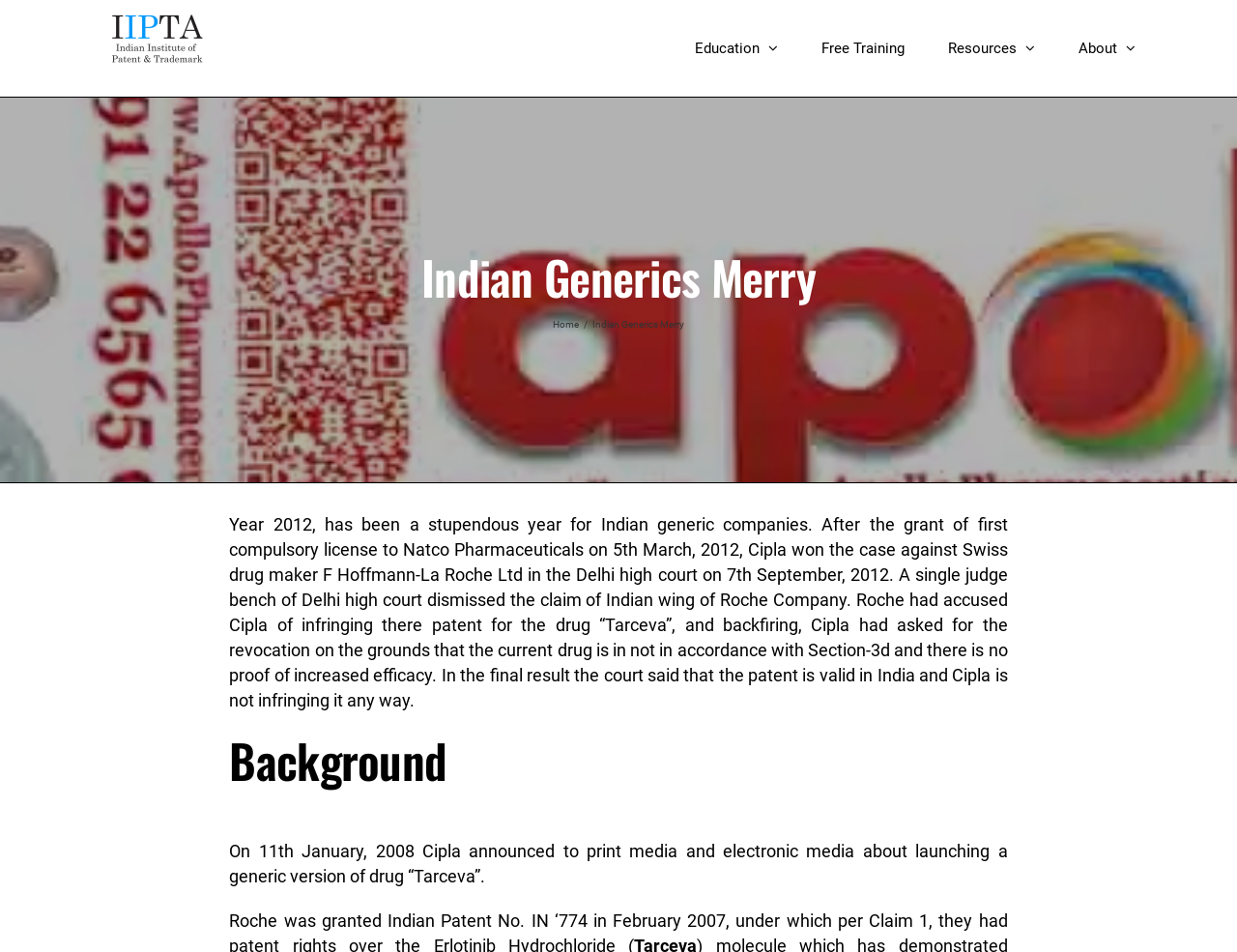What is the name of the drug mentioned in the article?
Answer the question with as much detail as possible.

The webpage mentions that Roche had accused Cipla of infringing their patent for the drug 'Tarceva', and Cipla had asked for the revocation on the grounds that the current drug is not in accordance with Section-3d and there is no proof of increased efficacy.